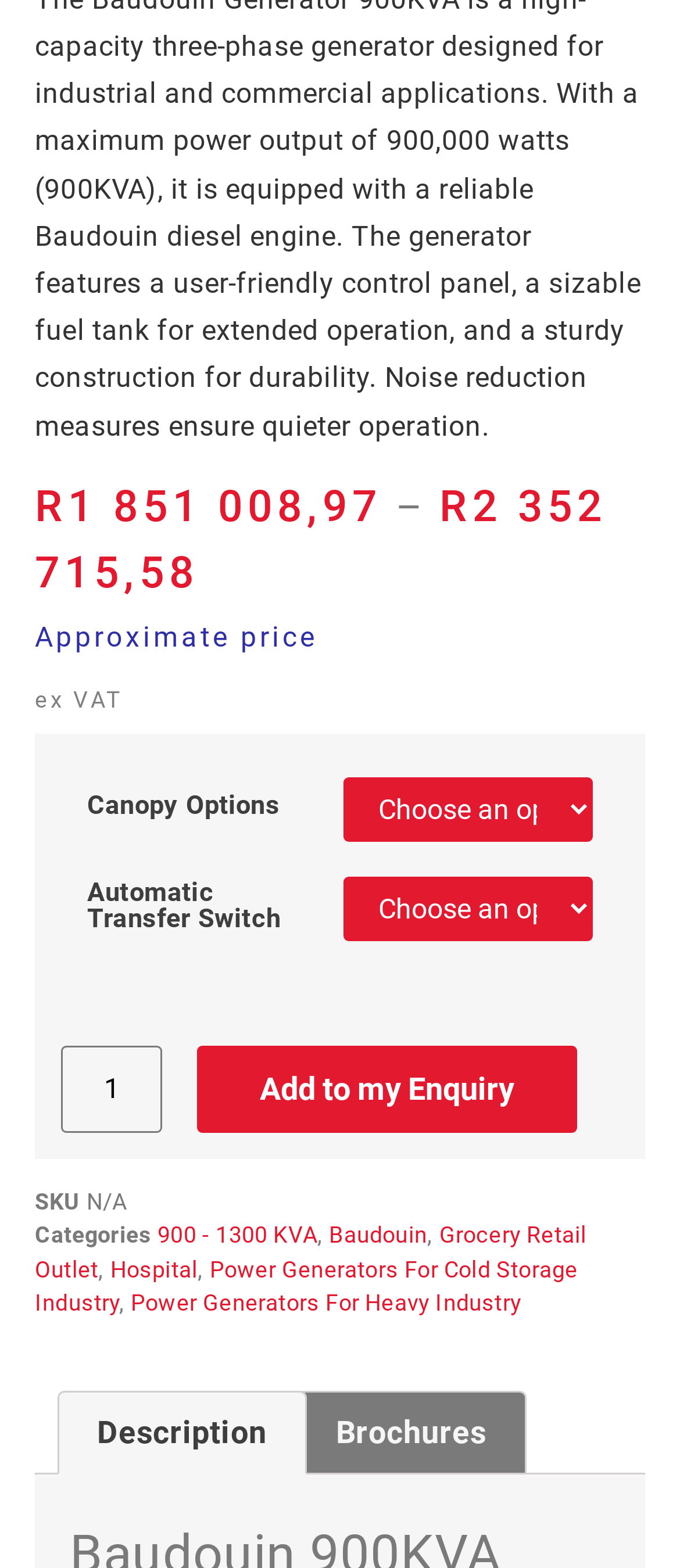What is the product quantity?
Please give a detailed answer to the question using the information shown in the image.

The product quantity can be found in the spinbutton element labeled 'Product quantity' which has a minimum value of 1 and a current value of 1.